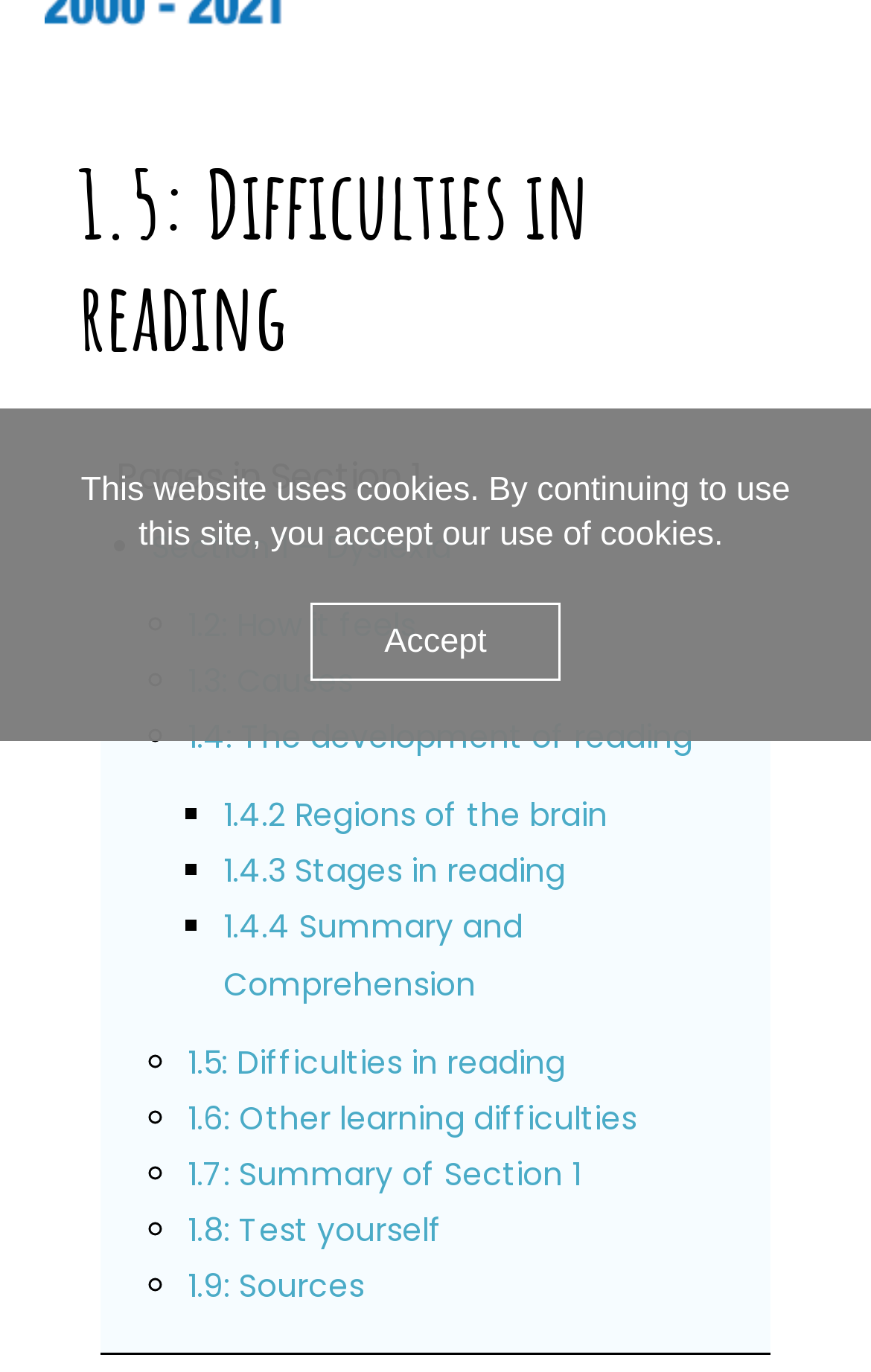For the given element description 1.4: The development of reading, determine the bounding box coordinates of the UI element. The coordinates should follow the format (top-left x, top-left y, bottom-right x, bottom-right y) and be within the range of 0 to 1.

[0.215, 0.521, 0.795, 0.553]